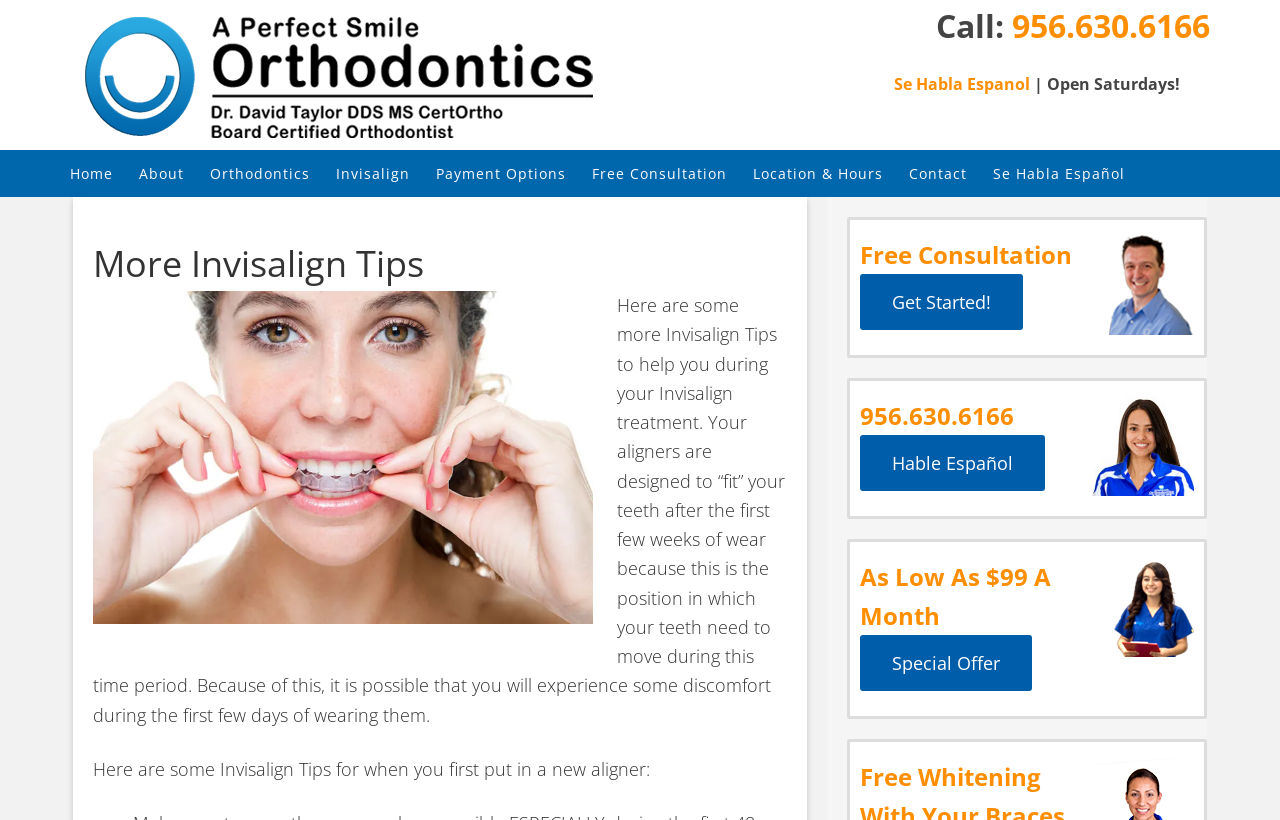Please identify the bounding box coordinates of the clickable element to fulfill the following instruction: "Learn more about Invisalign". The coordinates should be four float numbers between 0 and 1, i.e., [left, top, right, bottom].

[0.262, 0.183, 0.341, 0.24]